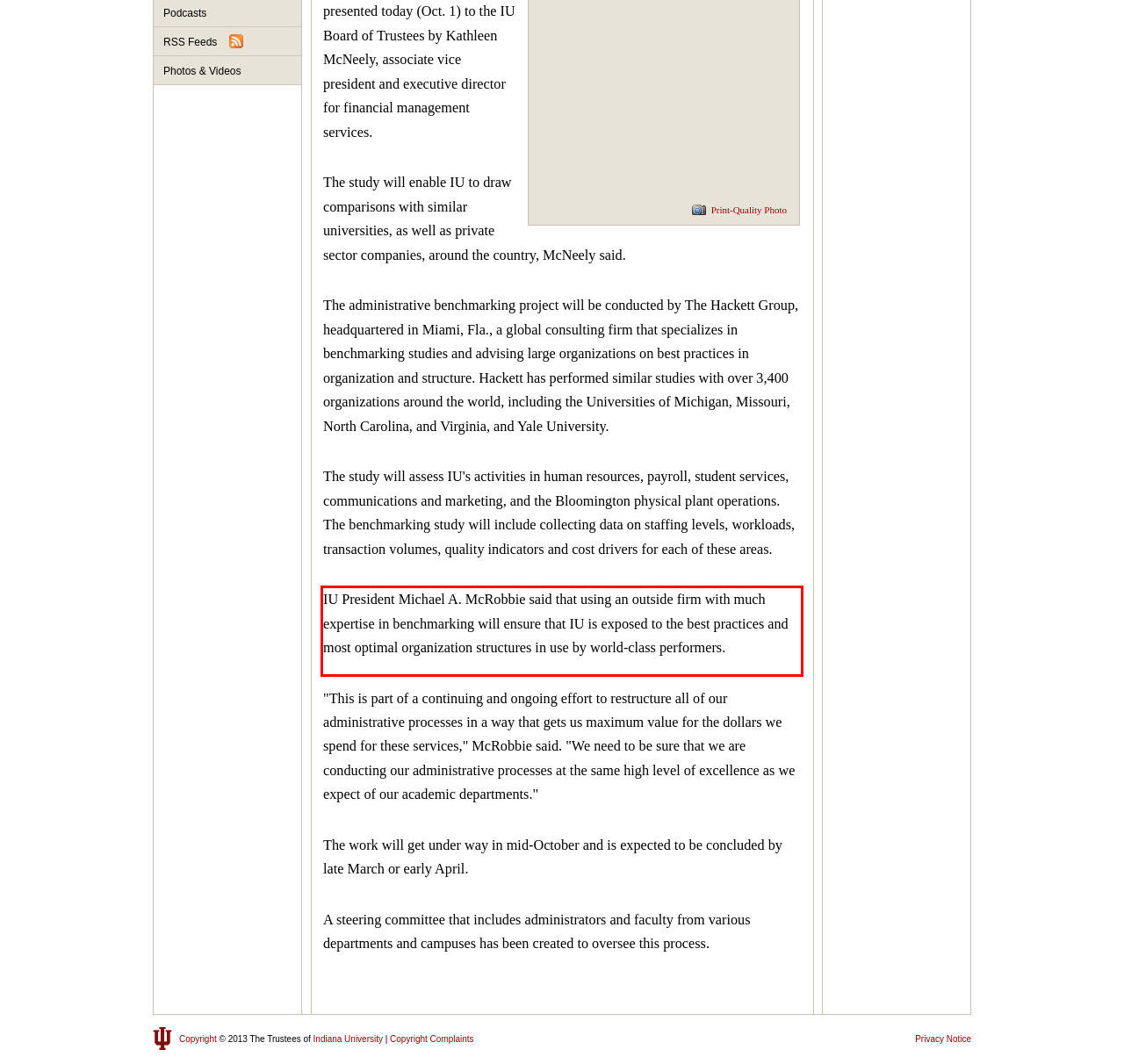Perform OCR on the text inside the red-bordered box in the provided screenshot and output the content.

IU President Michael A. McRobbie said that using an outside firm with much expertise in benchmarking will ensure that IU is exposed to the best practices and most optimal organization structures in use by world-class performers.